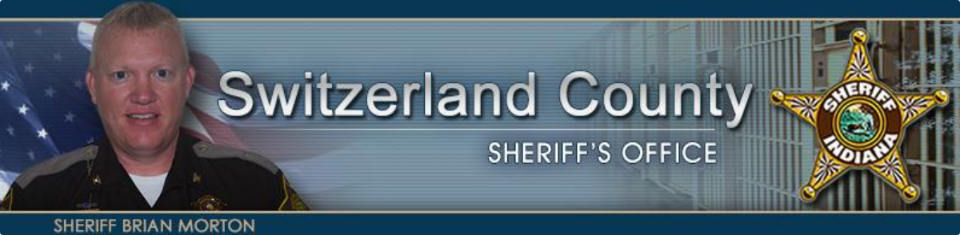What is the purpose of this image?
Carefully analyze the image and provide a detailed answer to the question.

The caption explains that this image serves as a visual introduction to the Sheriff's Office's online presence, emphasizing their commitment to community safety and law enforcement.